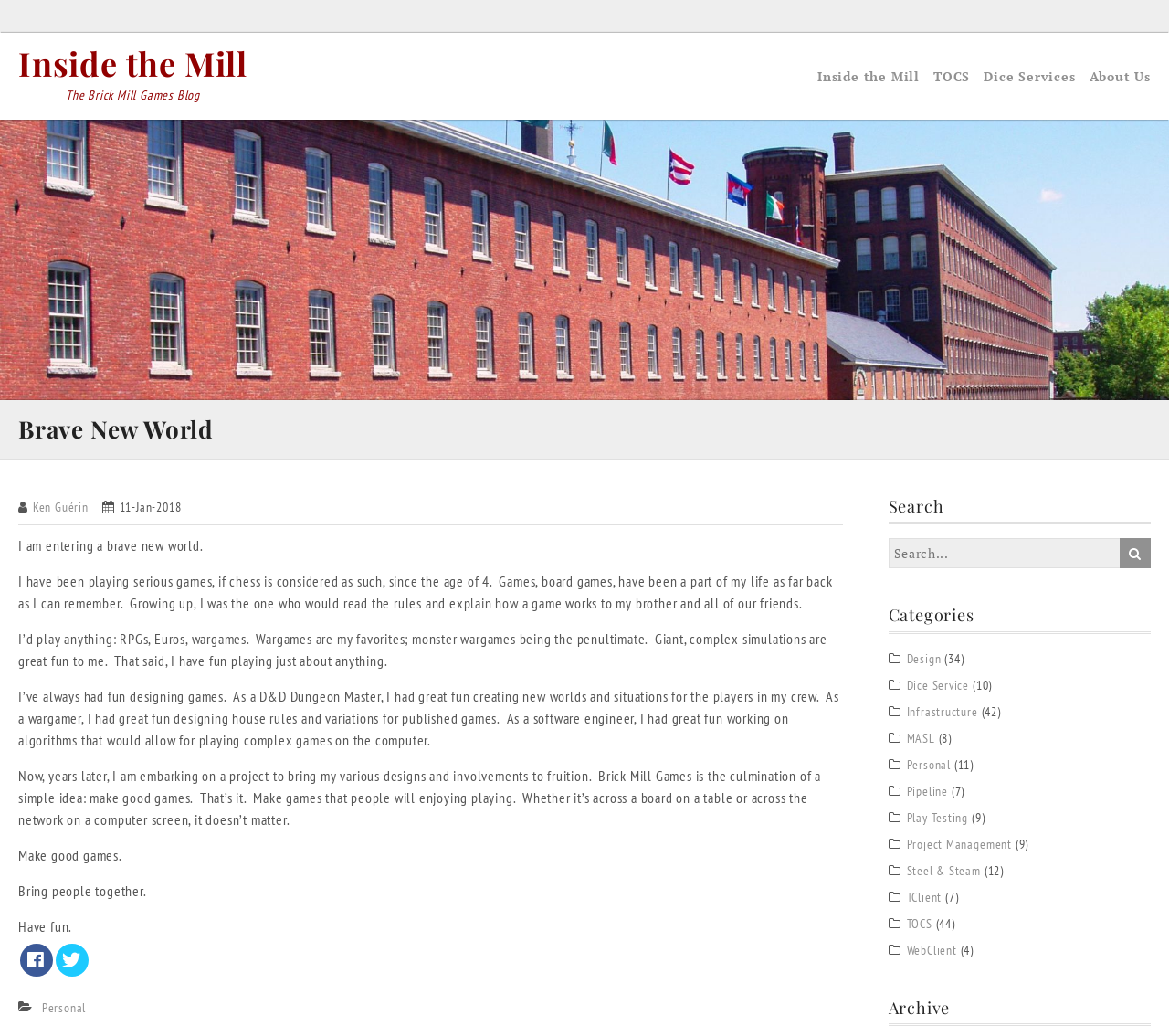Given the following UI element description: "TOCS", find the bounding box coordinates in the webpage screenshot.

[0.775, 0.883, 0.797, 0.899]